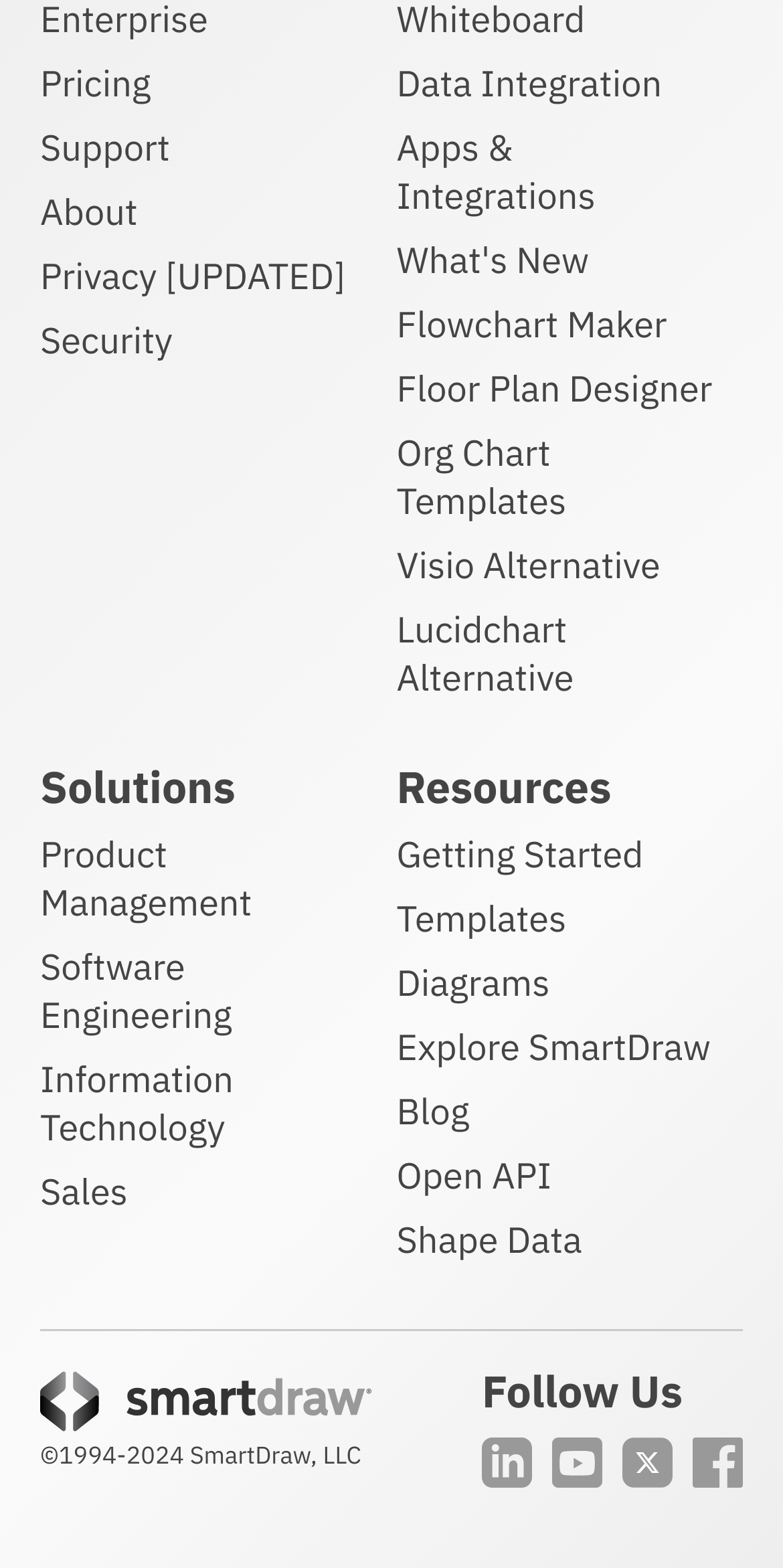Using the information in the image, give a detailed answer to the following question: What is the category of 'Product Management'?

I found the link 'Product Management' under the category 'Solutions', which is a section on the webpage.